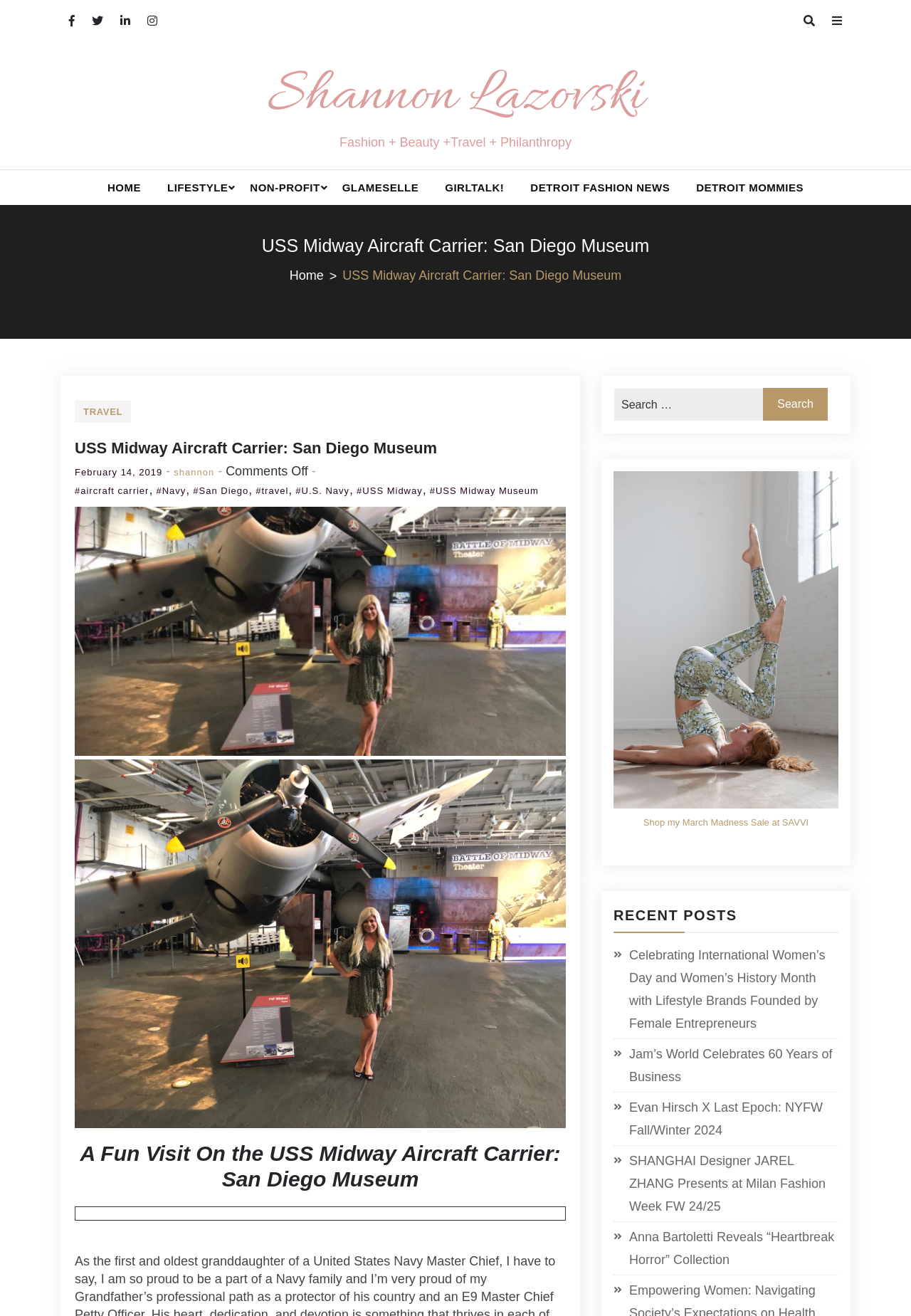What is the name of the author of this blog?
Based on the image, answer the question with as much detail as possible.

I found the answer by looking at the heading element with the text 'Shannon Lazovski' which is located at the top of the webpage, indicating that it is the author's name.